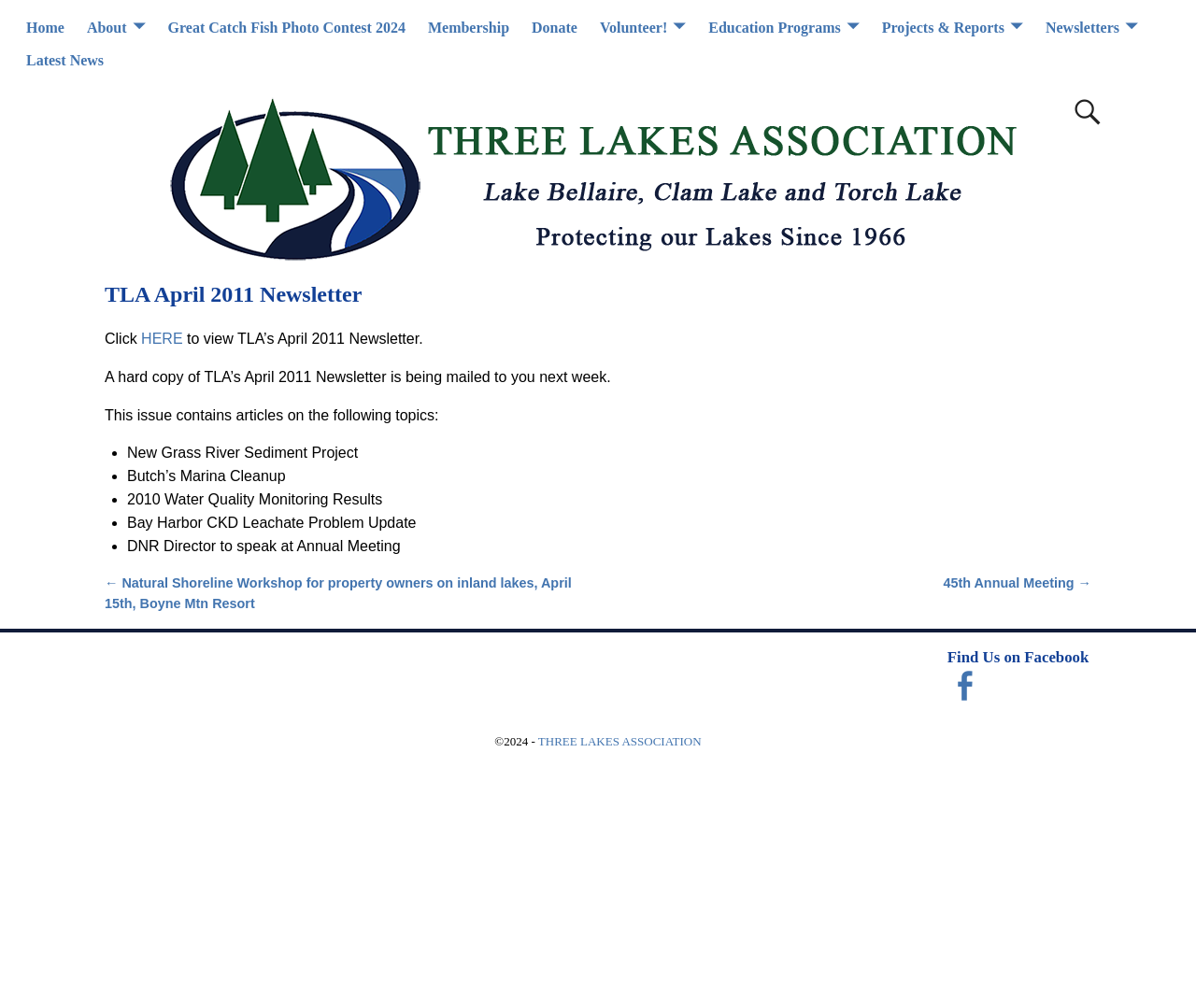What is the topic of the first article?
Using the image, give a concise answer in the form of a single word or short phrase.

New Grass River Sediment Project